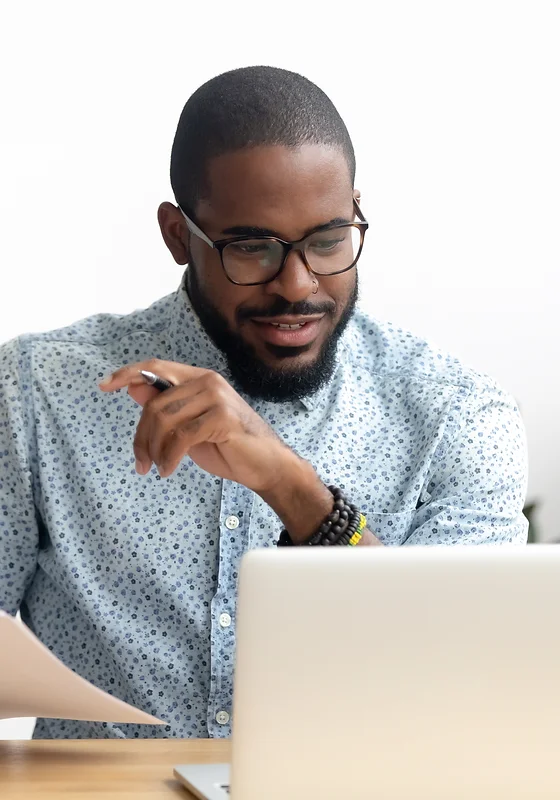Describe all the visual components present in the image.

The image features a focused young man engaged in a digital or academic task at his laptop. He has a light blue, patterned shirt and is smiling while holding a piece of paper in one hand and appearing to gesticulate thoughtfully with the other. The bright, minimalistic background enhances the atmosphere of concentration and creativity. This visual resonates with the theme of the "BeTech Program," which aims to guide individuals toward careers in technology through workshops that leverage video games as a learning tool. Participants can explore various disciplines such as storytelling, screenwriting, audio engineering, visual design, and game design, all aimed at bridging the gap between consumers and creators in the digital space.